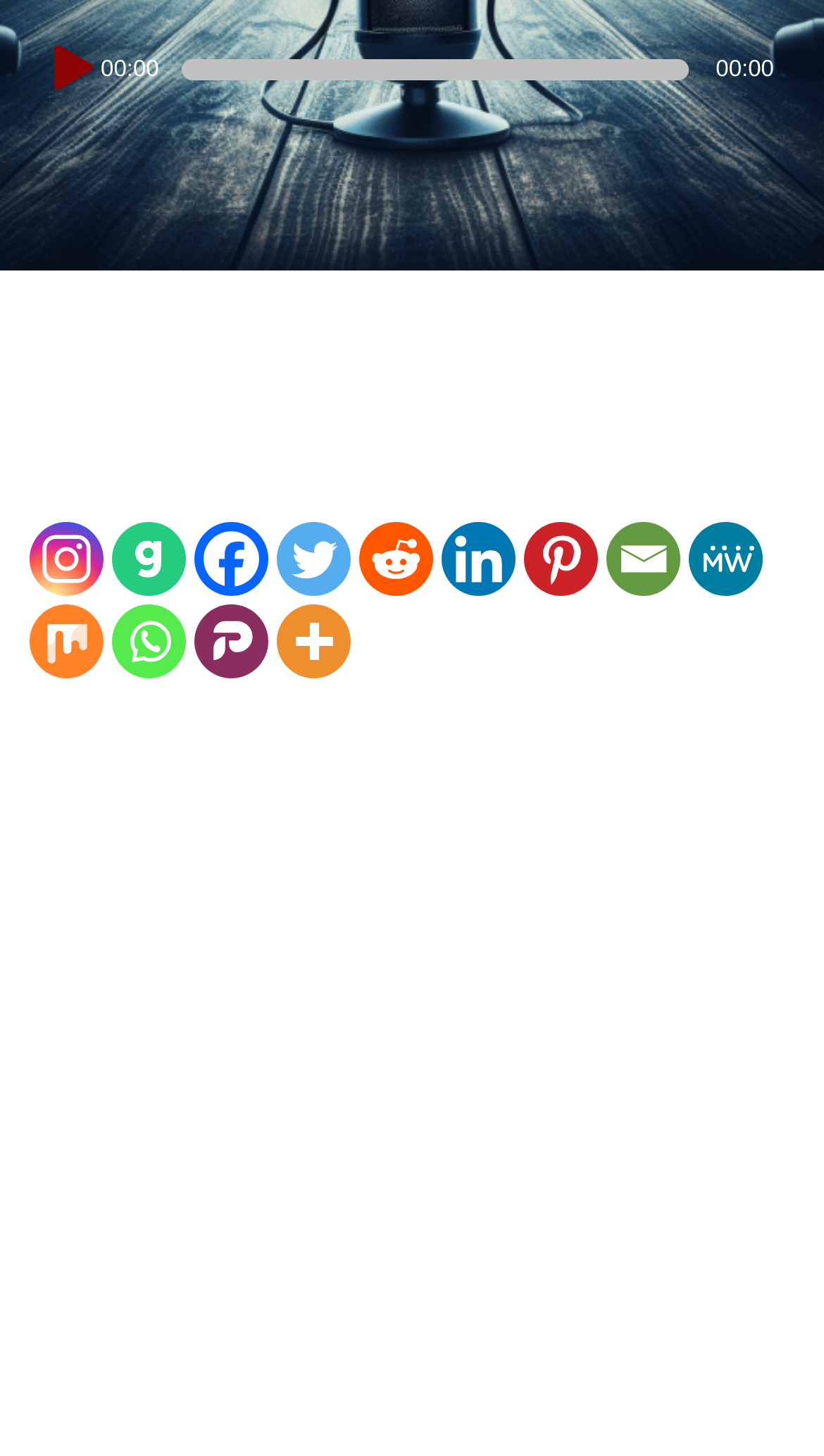Given the description of a UI element: "00:00", identify the bounding box coordinates of the matching element in the webpage screenshot.

[0.221, 0.041, 0.835, 0.055]